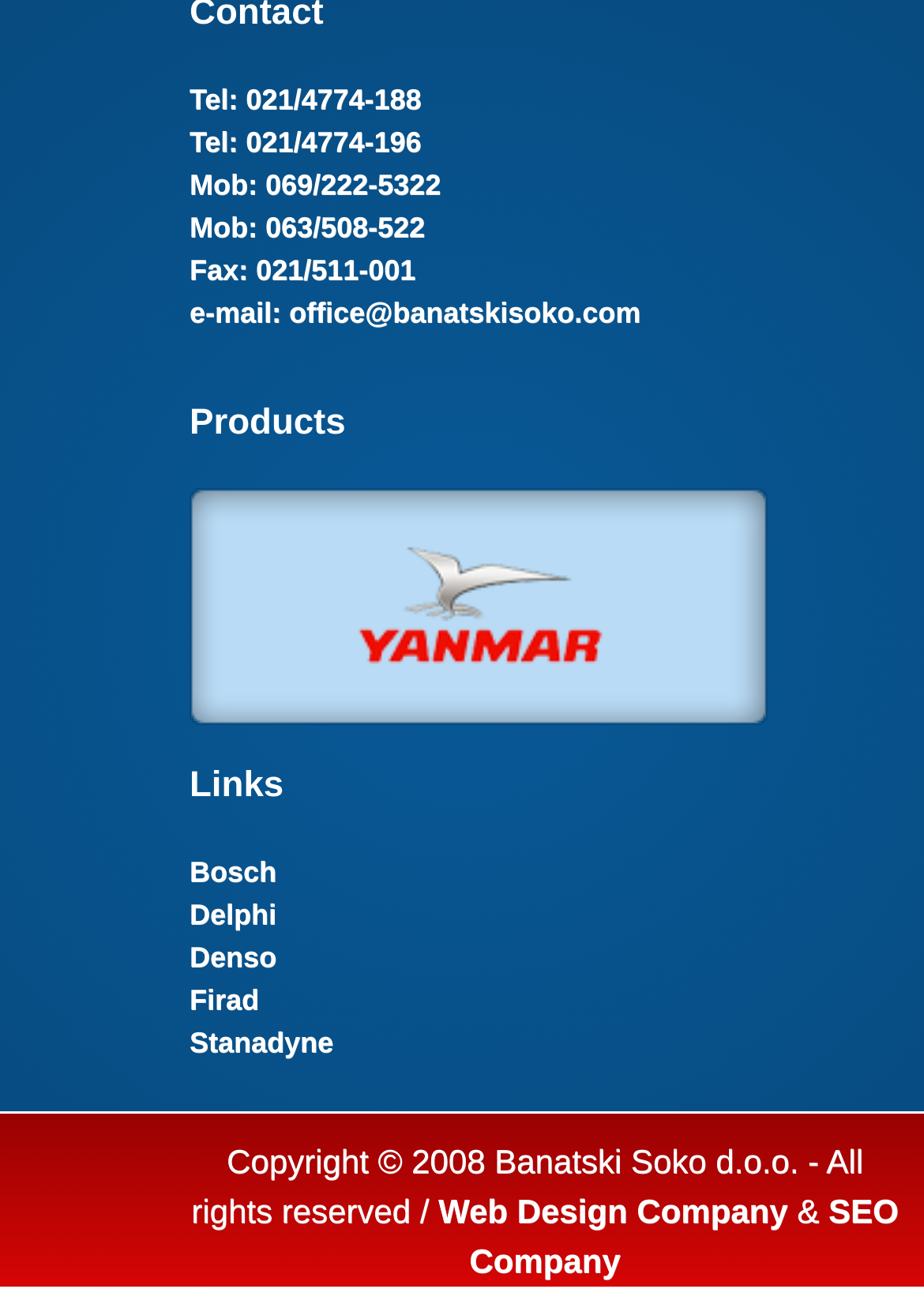How many images are on the page? Please answer the question using a single word or phrase based on the image.

8